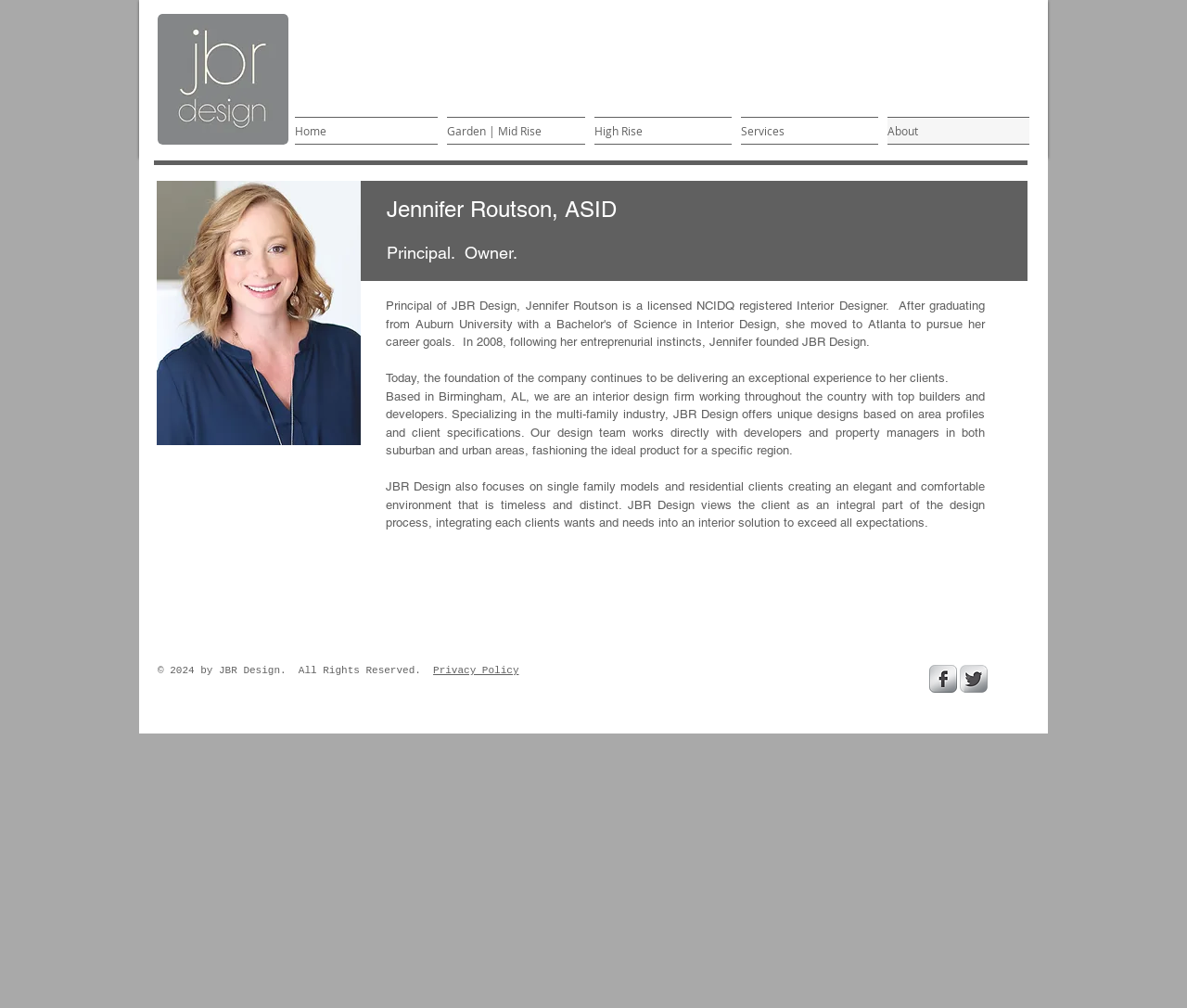Please determine the bounding box coordinates of the element's region to click in order to carry out the following instruction: "Click Facebook Metallic". The coordinates should be four float numbers between 0 and 1, i.e., [left, top, right, bottom].

[0.783, 0.66, 0.806, 0.687]